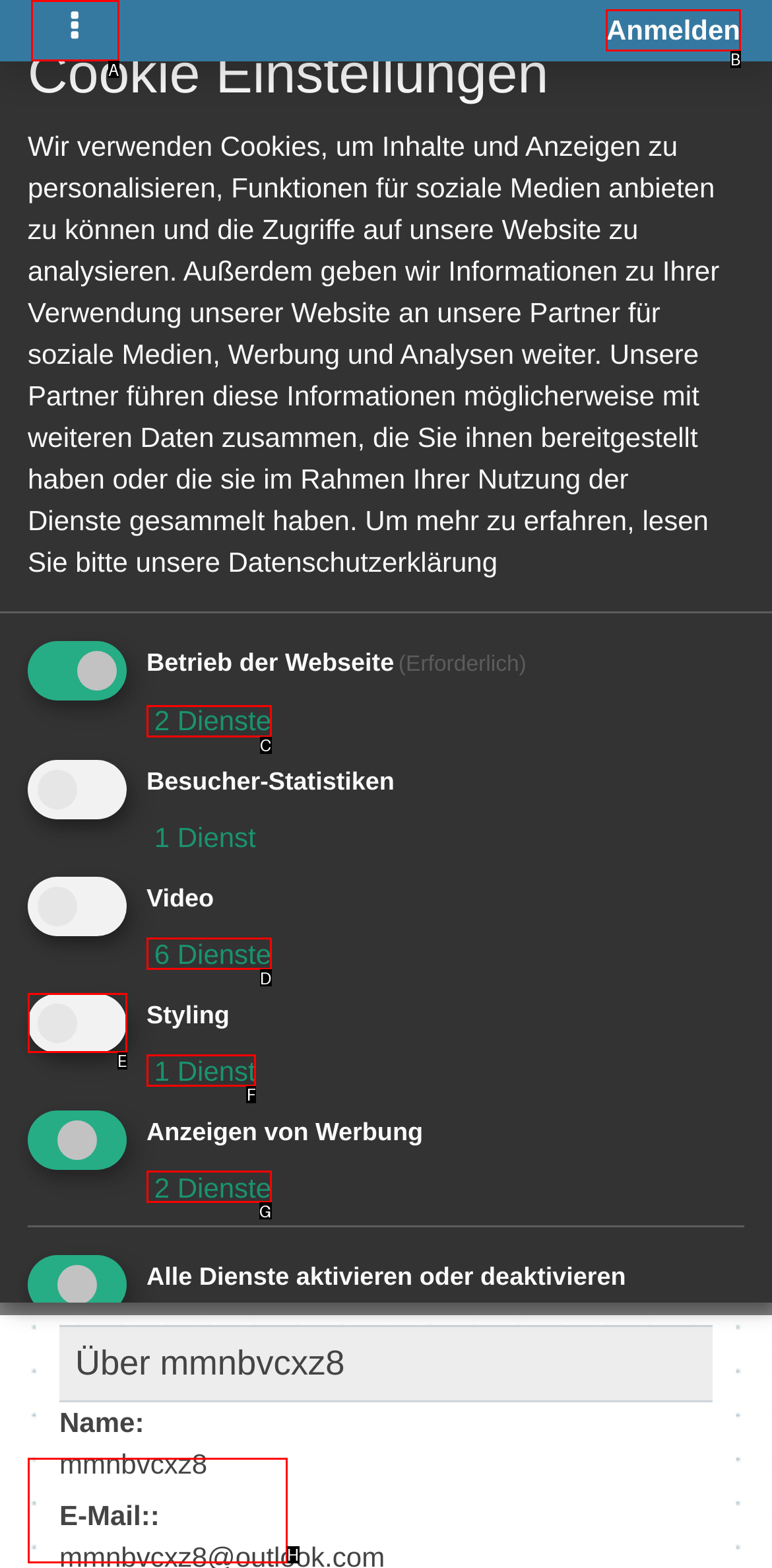Choose the letter that corresponds to the correct button to accomplish the task: Toggle navigation
Reply with the letter of the correct selection only.

A